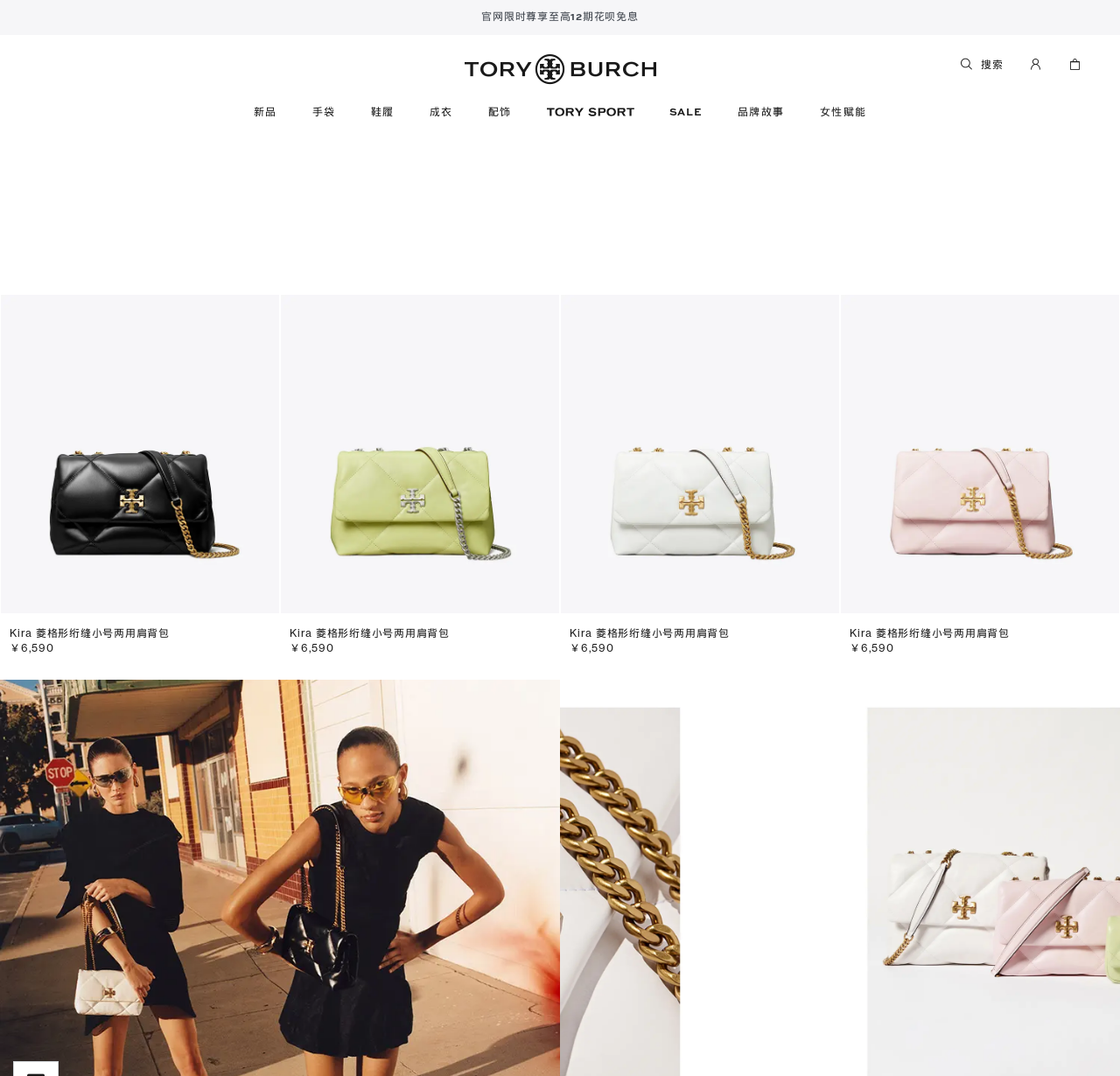What is the brand name of the website?
Using the information presented in the image, please offer a detailed response to the question.

The brand name of the website can be found at the top of the webpage, which is 'Tory Burch汤丽柏琦中国官方网站-时尚生活方式品牌'.